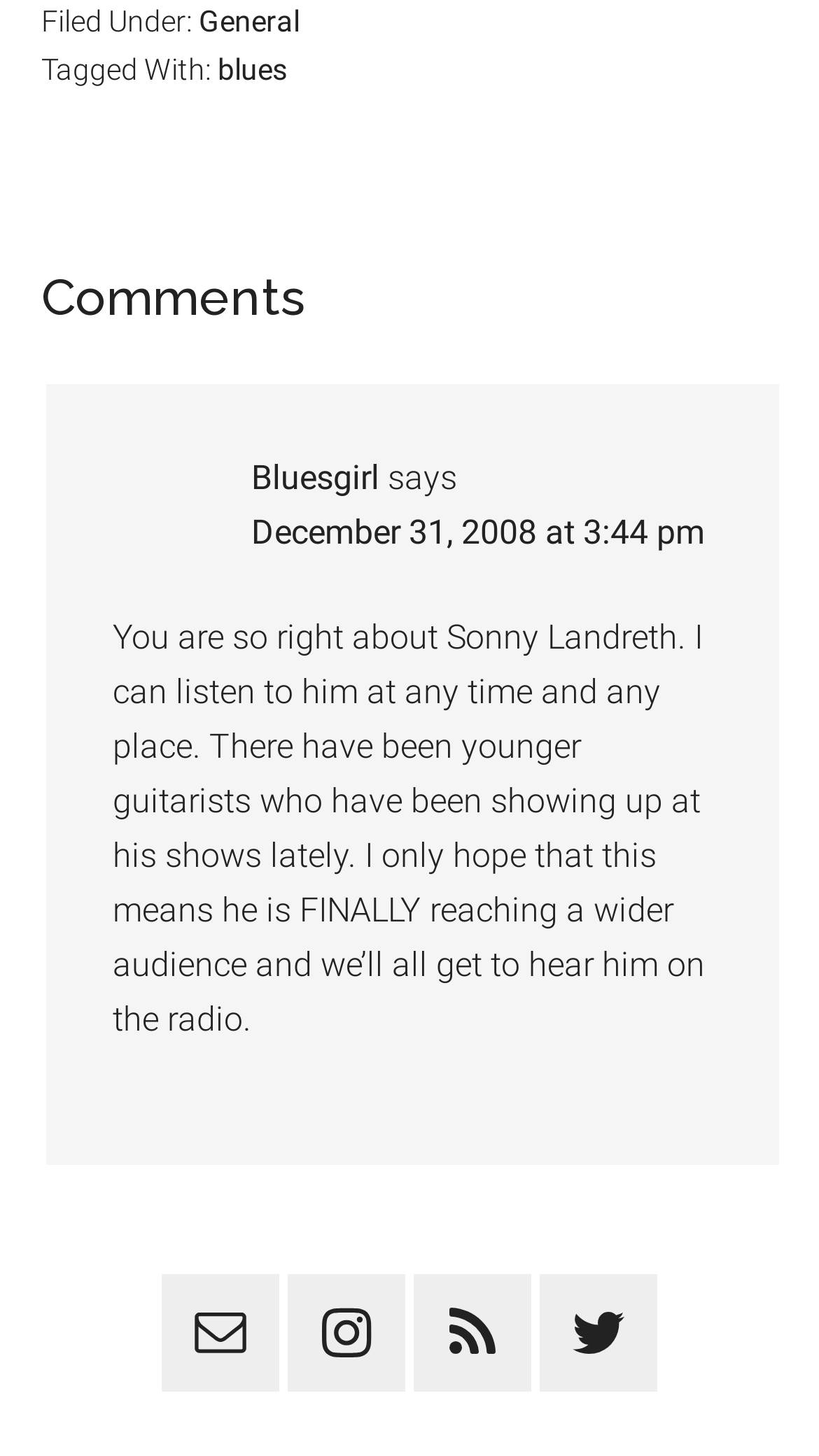Pinpoint the bounding box coordinates of the clickable area necessary to execute the following instruction: "Read the comment from 'Bluesgirl'". The coordinates should be given as four float numbers between 0 and 1, namely [left, top, right, bottom].

[0.306, 0.314, 0.463, 0.342]